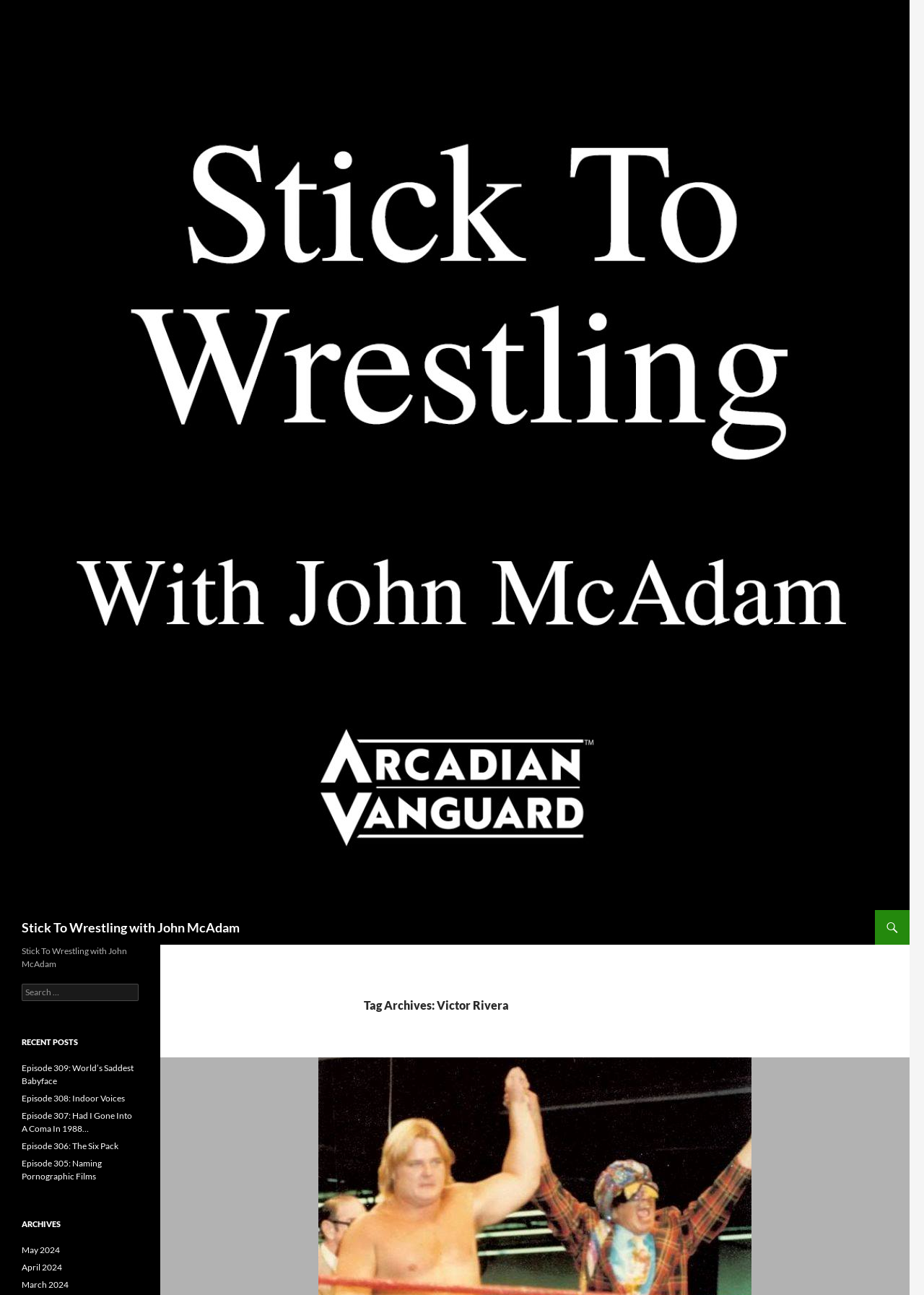Using the element description provided, determine the bounding box coordinates in the format (top-left x, top-left y, bottom-right x, bottom-right y). Ensure that all values are floating point numbers between 0 and 1. Element description: Episode 306: The Six Pack

[0.023, 0.881, 0.128, 0.889]